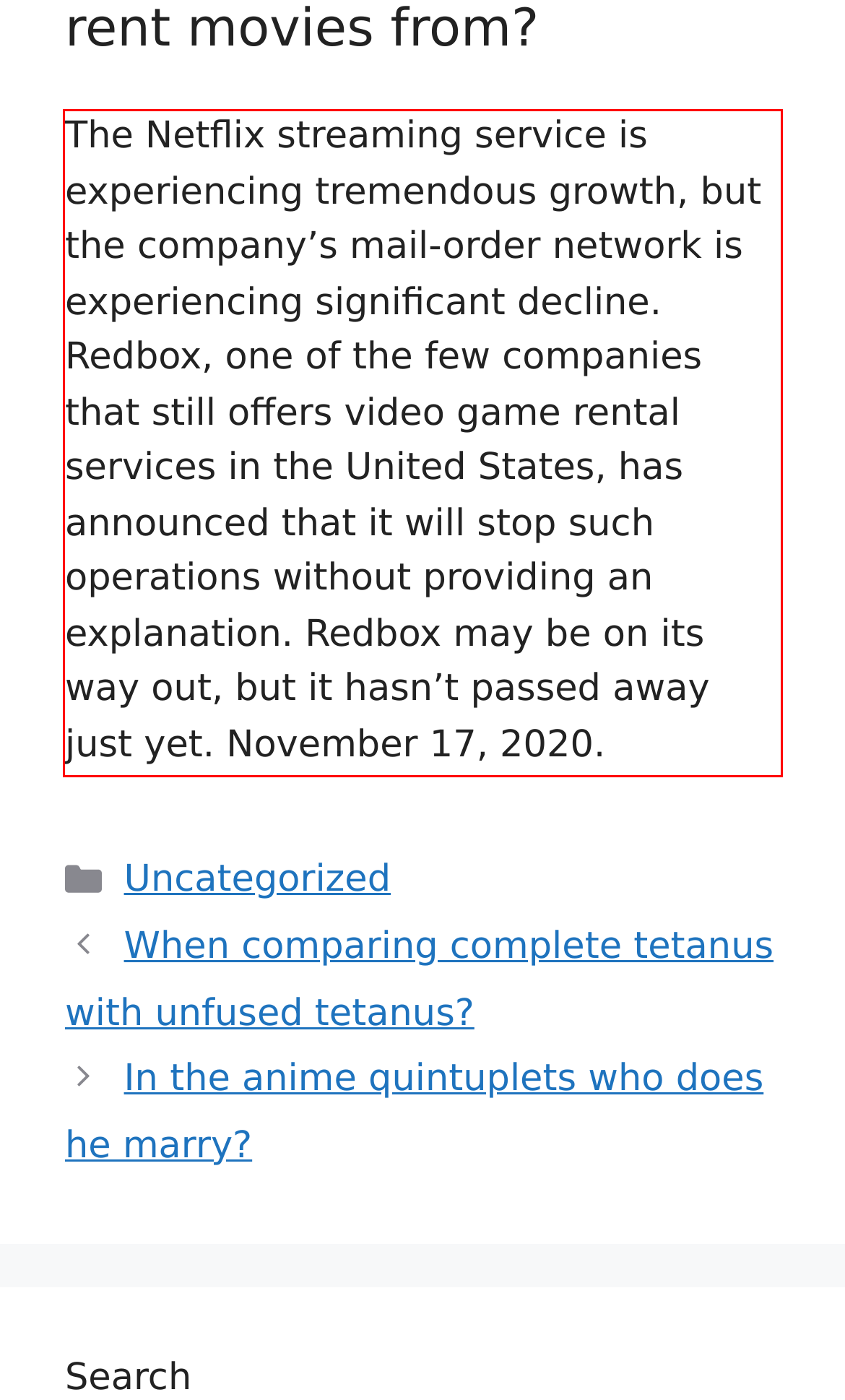Please identify and extract the text content from the UI element encased in a red bounding box on the provided webpage screenshot.

The Netflix streaming service is experiencing tremendous growth, but the company’s mail-order network is experiencing significant decline. Redbox, one of the few companies that still offers video game rental services in the United States, has announced that it will stop such operations without providing an explanation. Redbox may be on its way out, but it hasn’t passed away just yet. November 17, 2020.